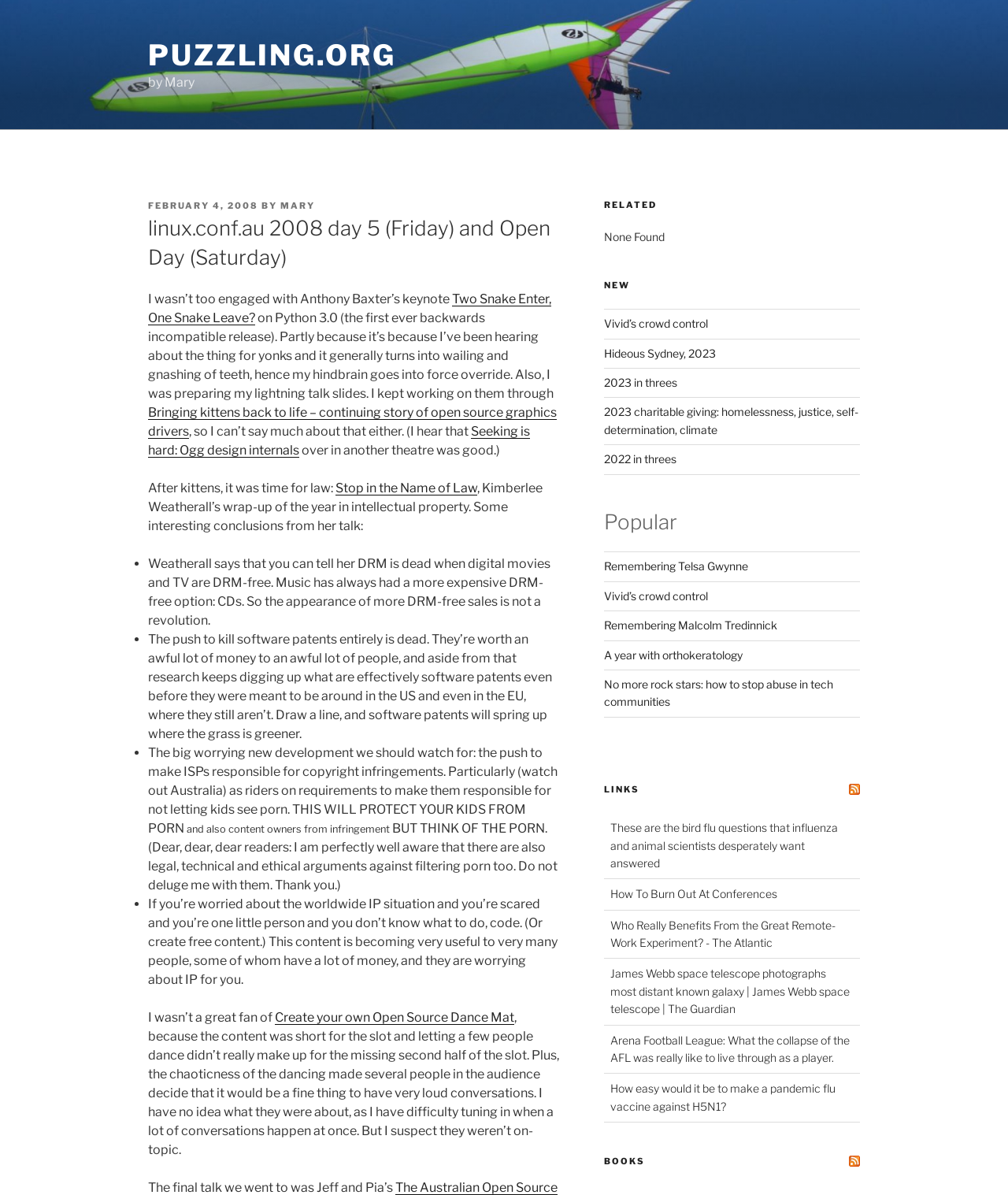Provide a brief response to the question below using one word or phrase:
How many list markers are there in the text?

4